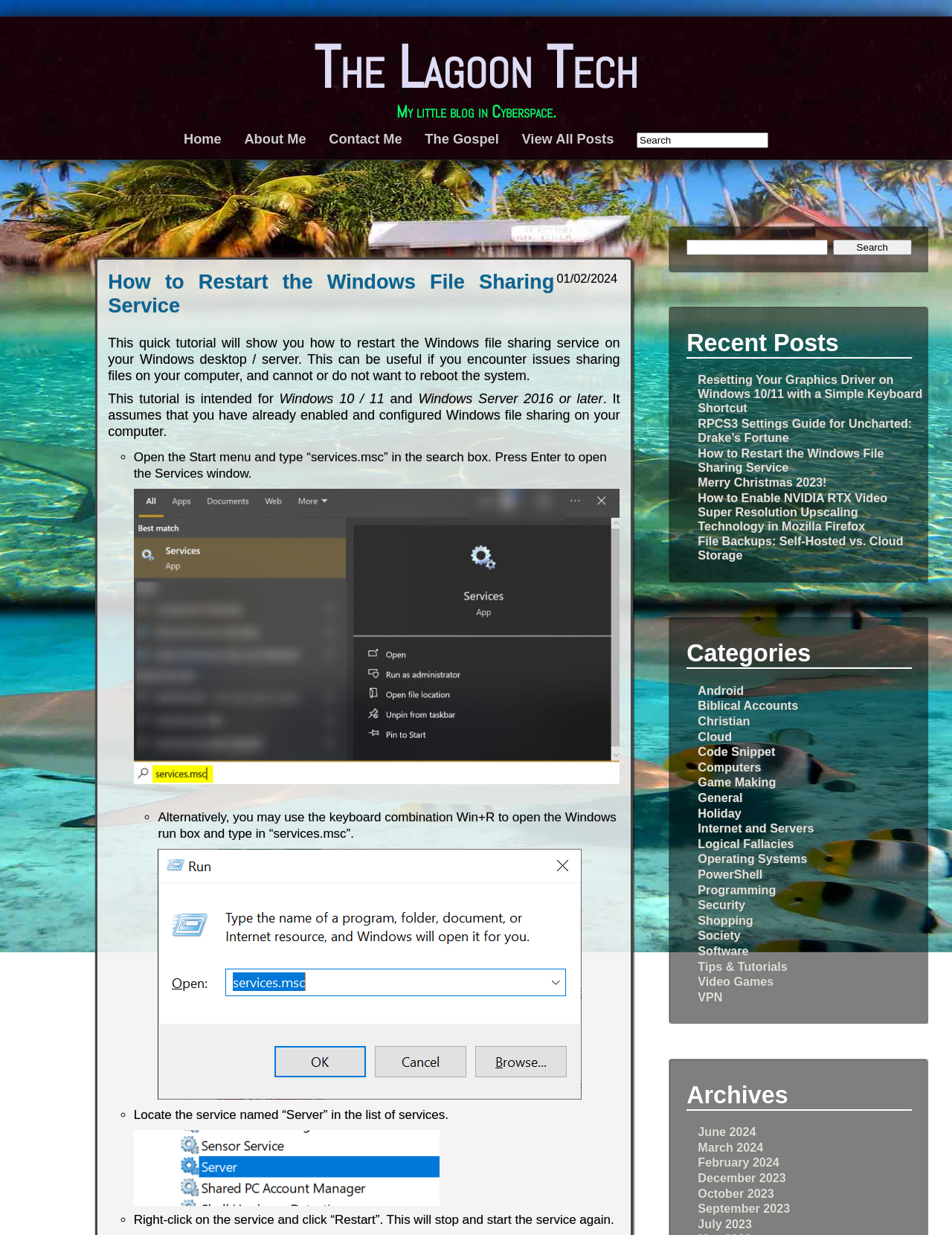Identify the main heading from the webpage and provide its text content.

The Lagoon Tech
My little blog in Cyberspace.